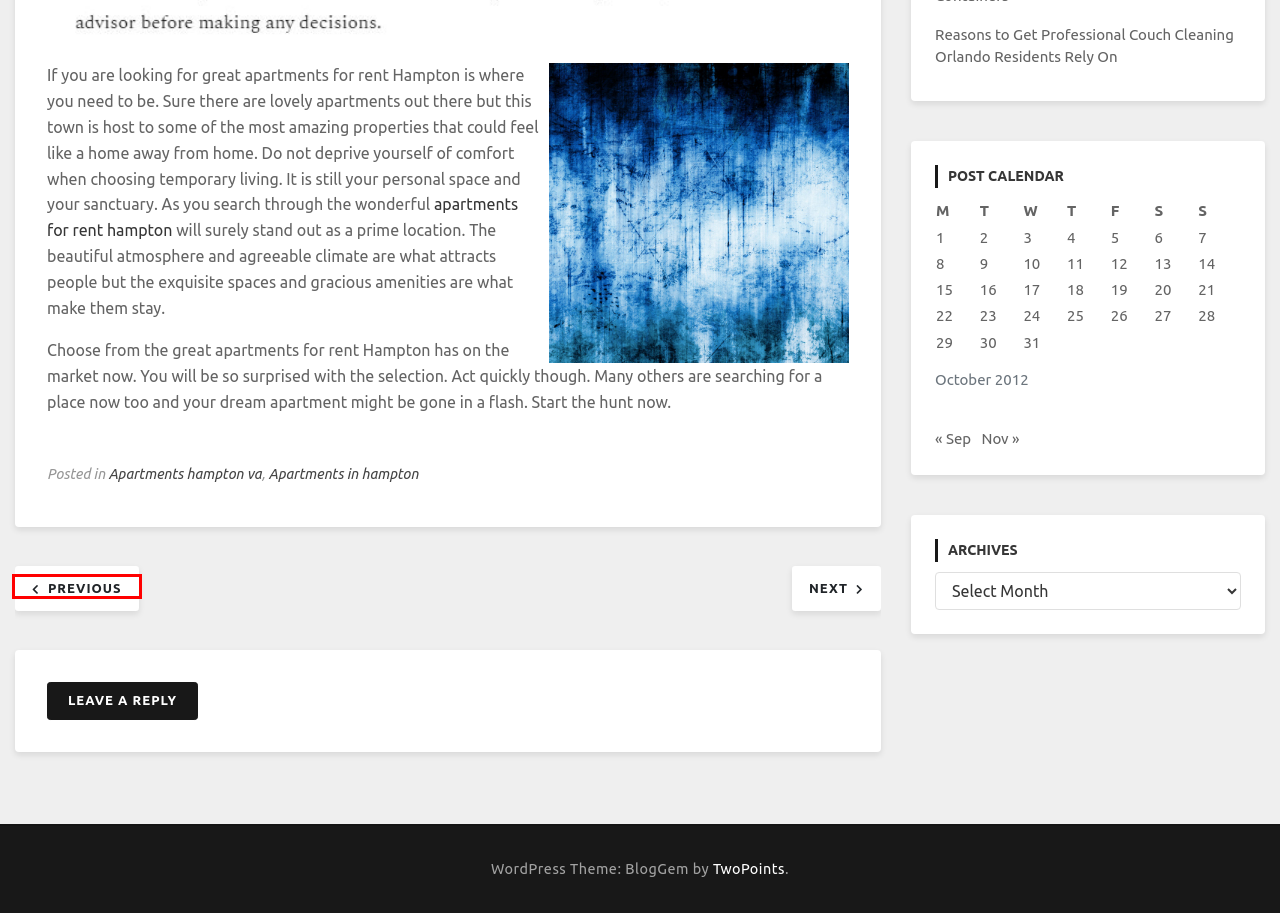You have a screenshot showing a webpage with a red bounding box highlighting an element. Choose the webpage description that best fits the new webpage after clicking the highlighted element. The descriptions are:
A. September 2012 - Carpet Cleaning Fort Dodge
B. The Carpet Cleaning Spring Hill TN Has Is Great - Carpet Cleaning Fort Dodge
C. Apartments hampton va Archives - Carpet Cleaning Fort Dodge
D. Luxury Apartments & Townhomes in Hampton, VA - Monticello at Town Center Apartments
E. November 2012 - Carpet Cleaning Fort Dodge
F. Reasons to Get Professional Couch Cleaning Orlando Residents Rely On - Carpet Cleaning Fort Dodge
G. Apartments in hampton Archives - Carpet Cleaning Fort Dodge
H. Thorough Crime Scene Clean Up Services - Carpet Cleaning Fort Dodge

B